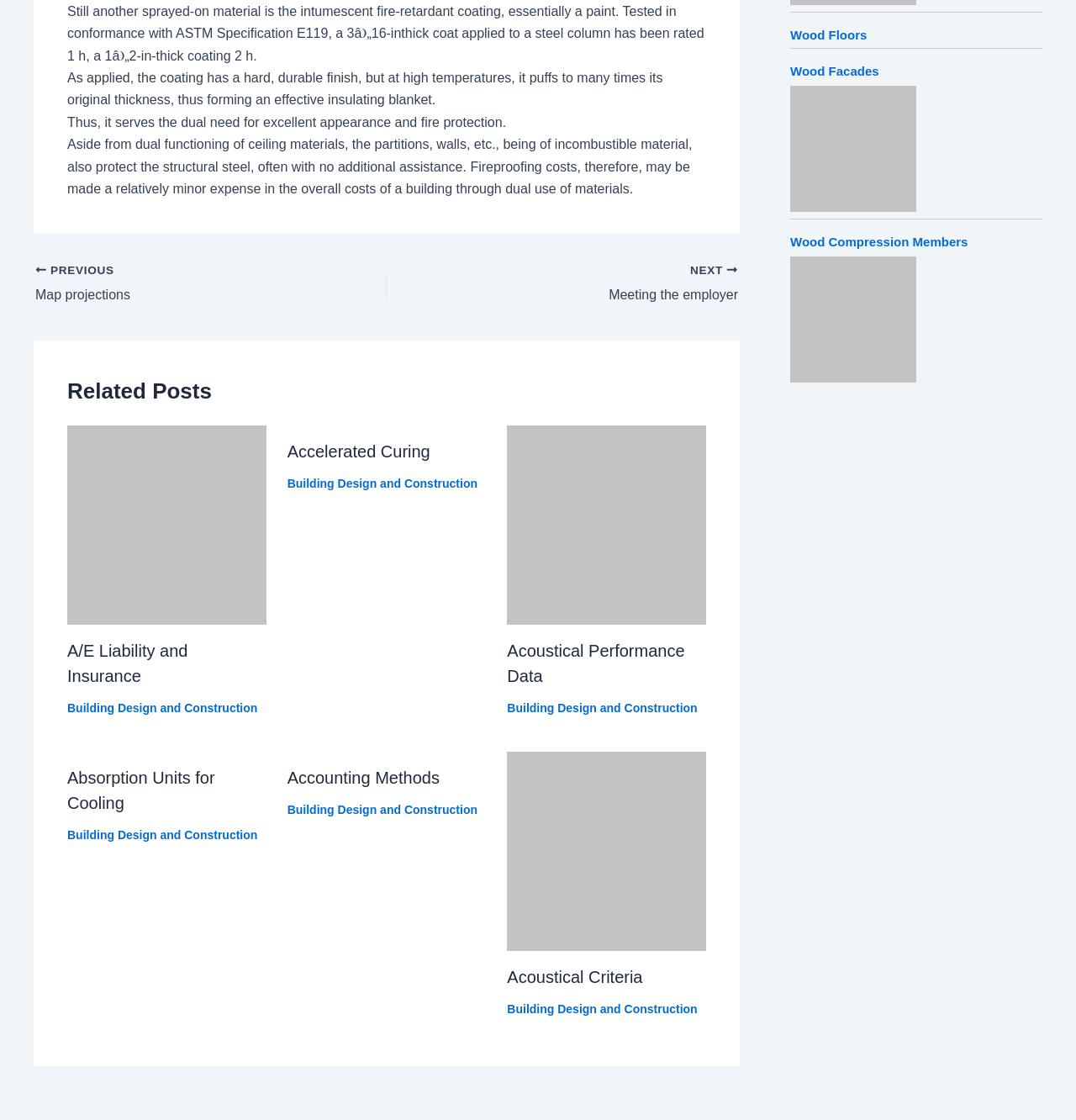Can you show the bounding box coordinates of the region to click on to complete the task described in the instruction: "Visit Ministry Website"?

None